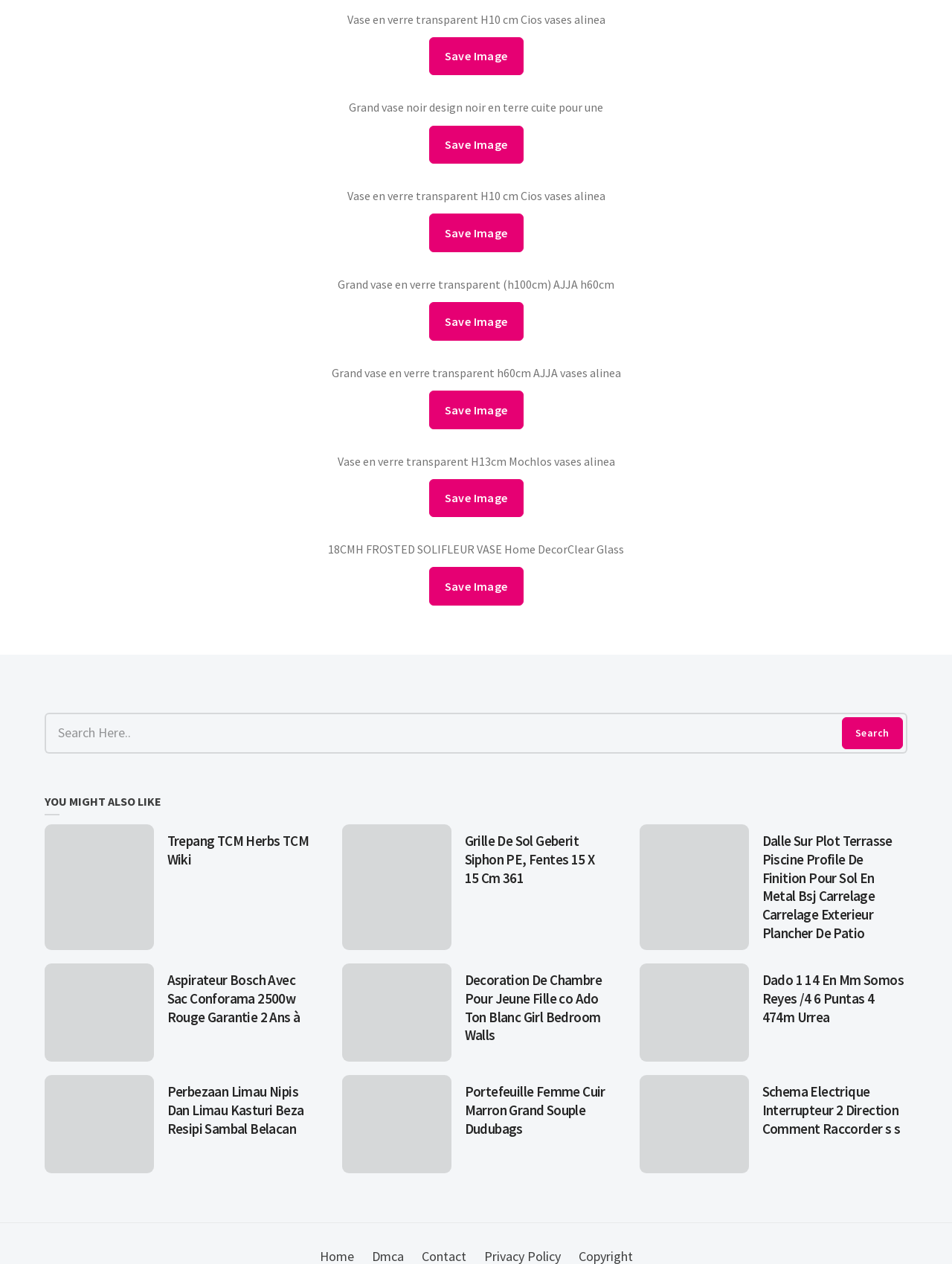Find the bounding box coordinates of the clickable element required to execute the following instruction: "Click on 'Grille De Sol Geberit Siphon PE, Fentes 15 X 15 Cm 361'". Provide the coordinates as four float numbers between 0 and 1, i.e., [left, top, right, bottom].

[0.359, 0.652, 0.474, 0.752]